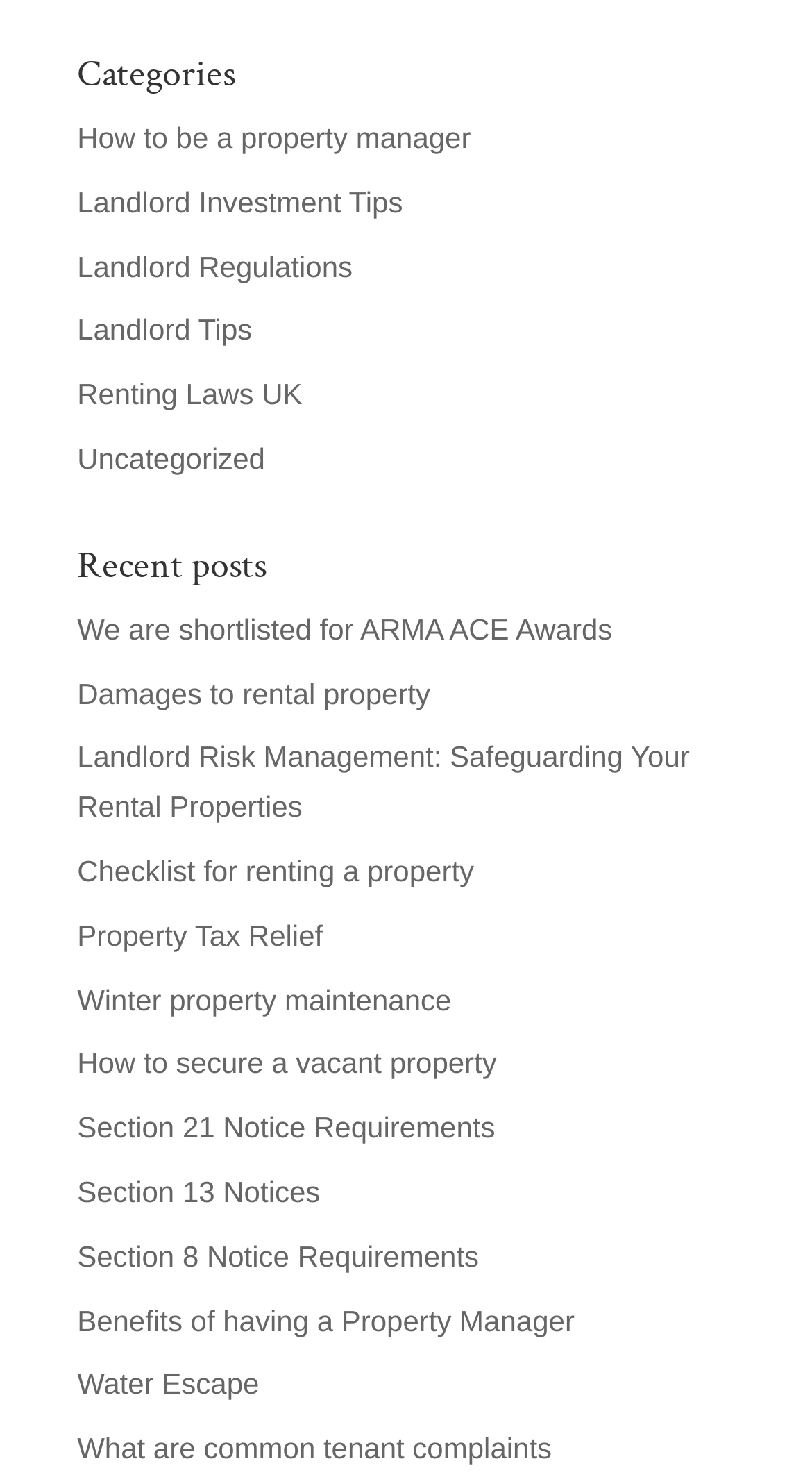Determine the bounding box coordinates of the UI element described by: "Landlord Investment Tips".

[0.095, 0.125, 0.496, 0.148]